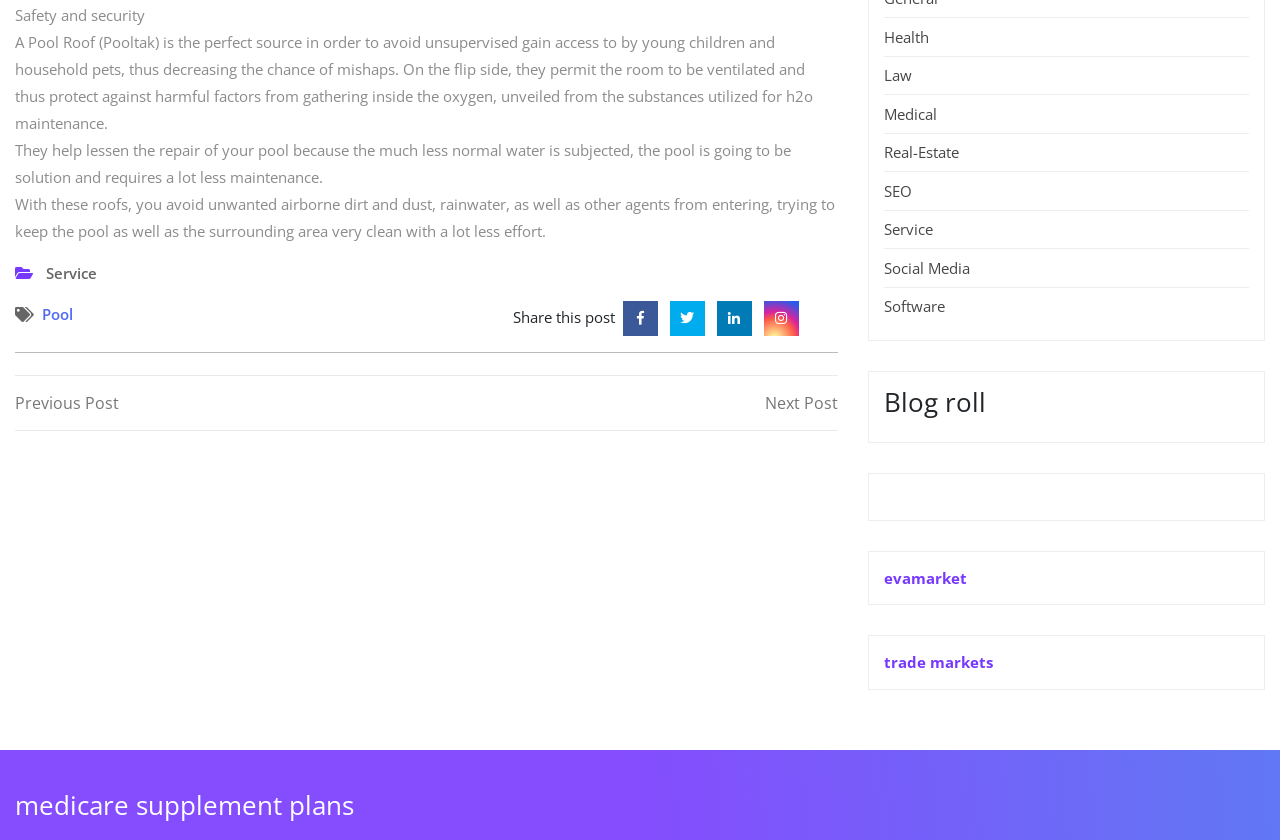Provide the bounding box coordinates for the area that should be clicked to complete the instruction: "Click on Health".

[0.691, 0.032, 0.726, 0.056]